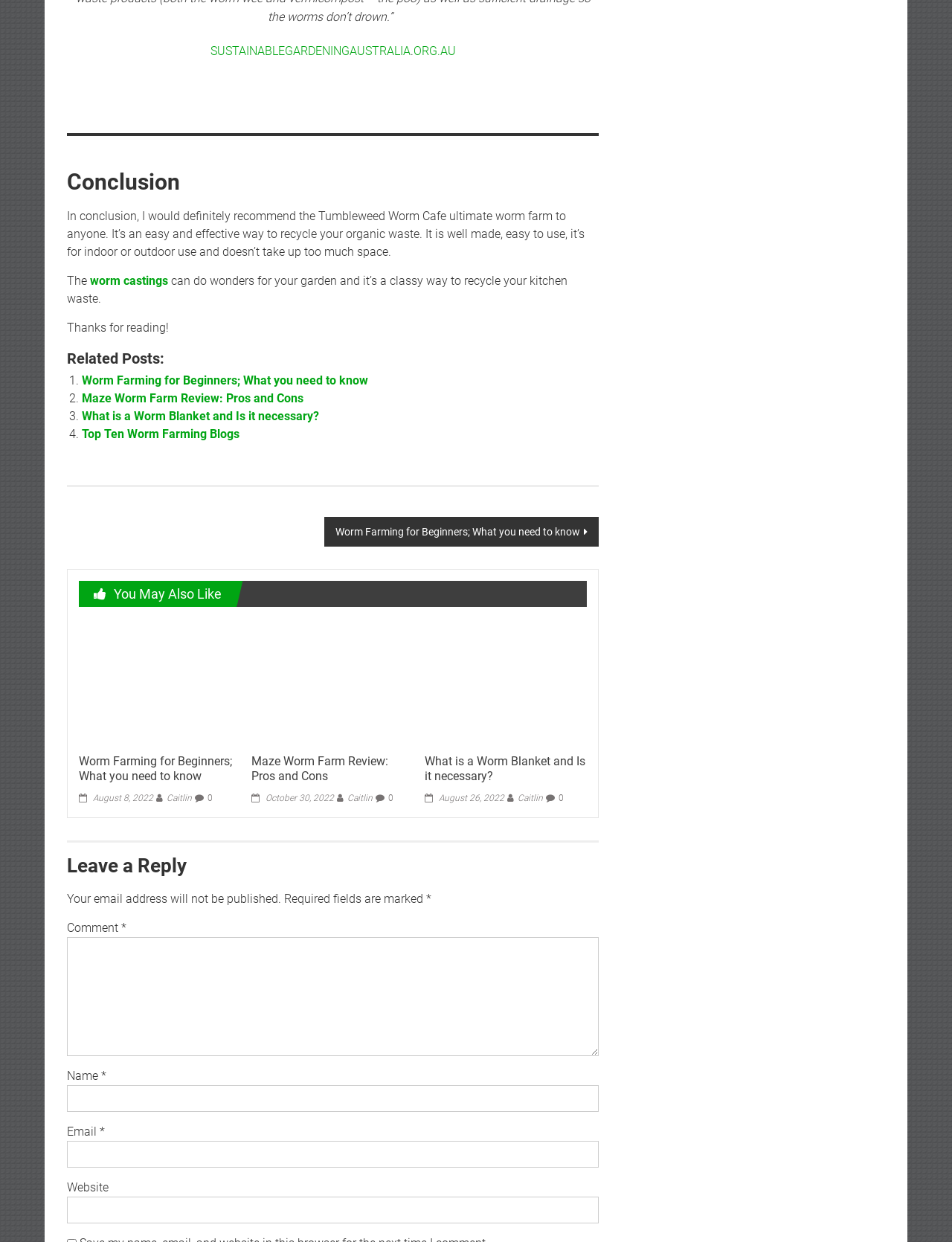Determine the bounding box coordinates of the clickable region to follow the instruction: "Click on the link to learn about the Tumbleweed Worm Cafe ultimate worm farm".

[0.091, 0.22, 0.18, 0.232]